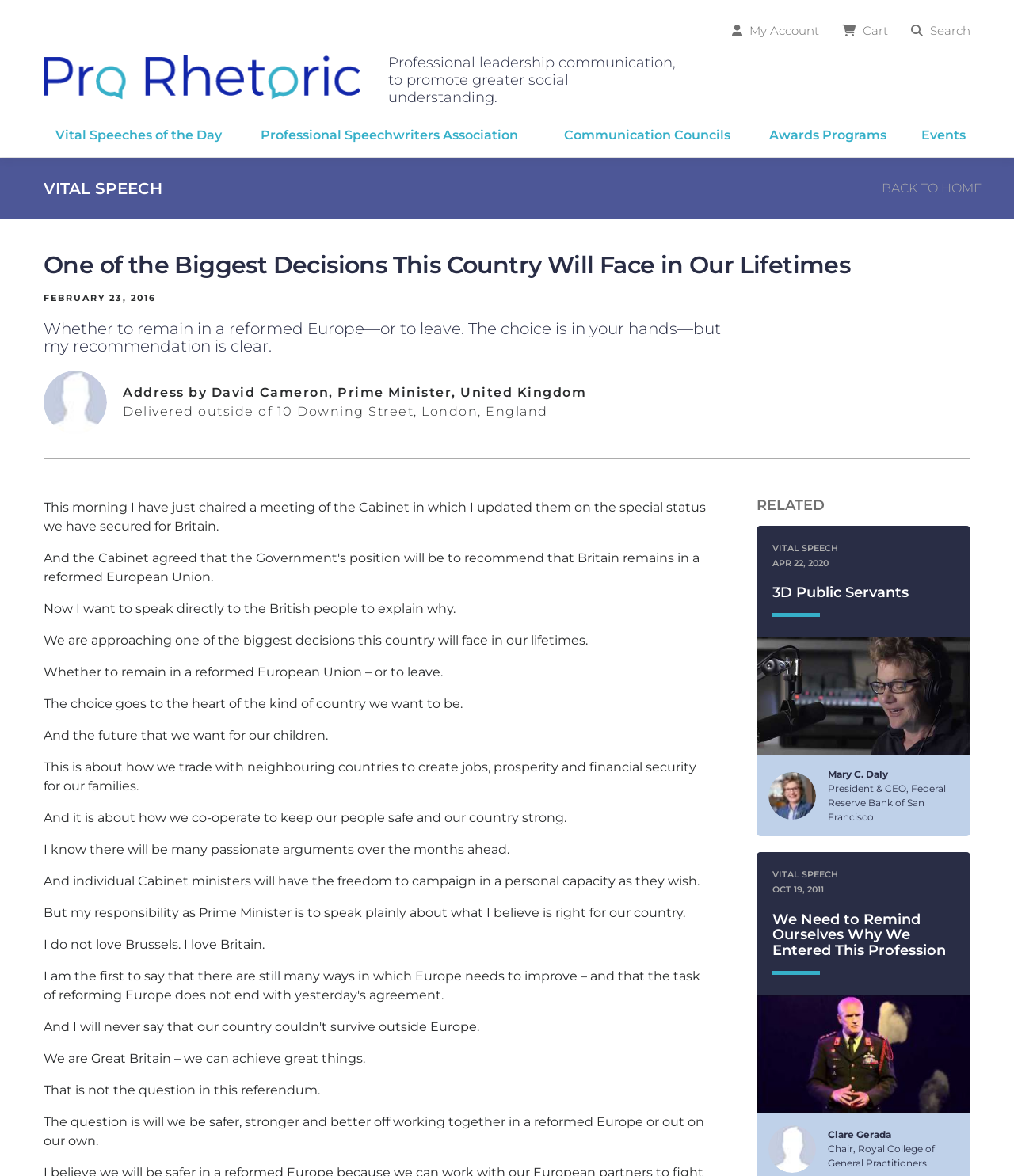Calculate the bounding box coordinates of the UI element given the description: "Submit a Speech".

[0.052, 0.178, 0.237, 0.194]